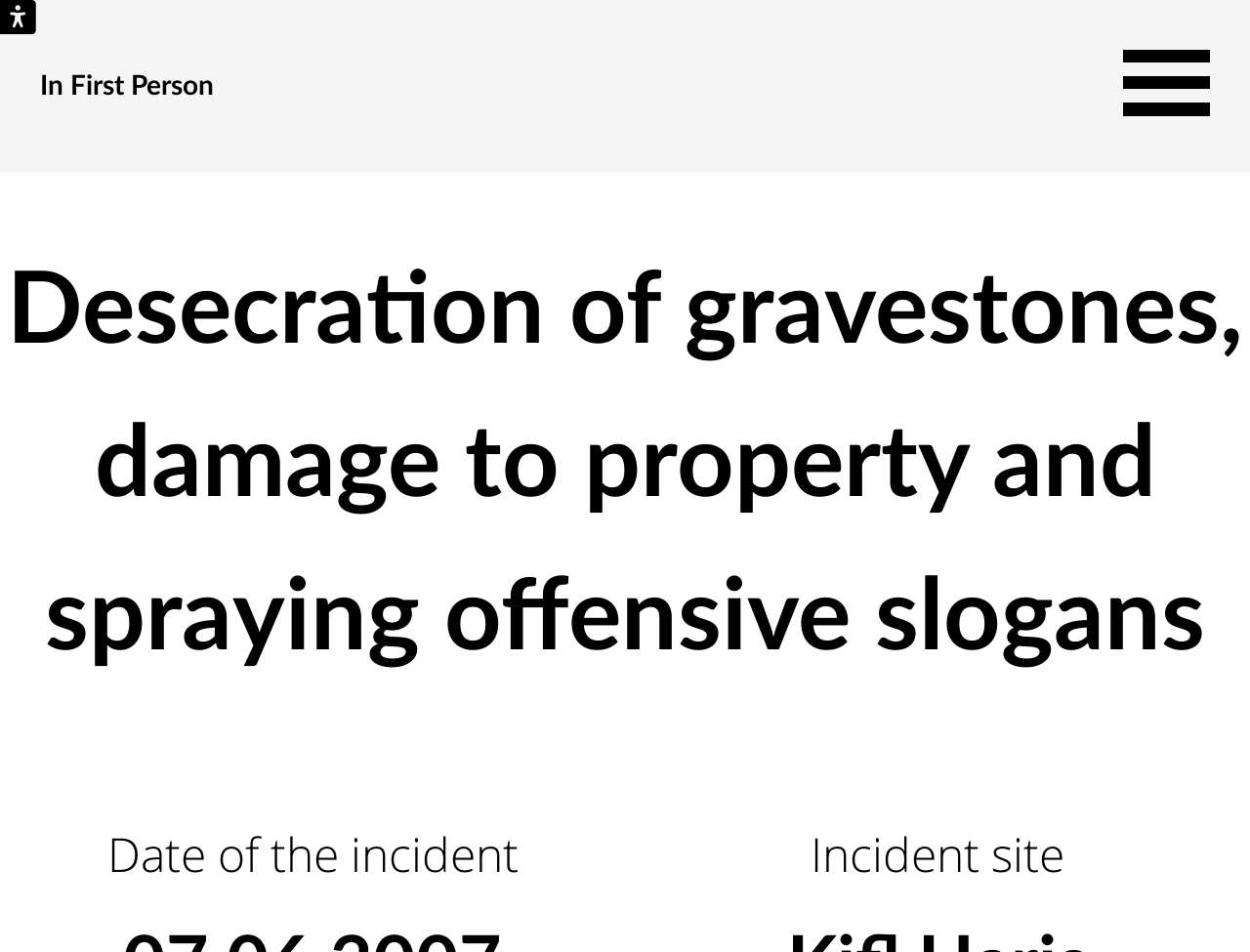Given the element description "parent_node: In First Person", identify the bounding box of the corresponding UI element.

[0.899, 0.048, 0.968, 0.134]